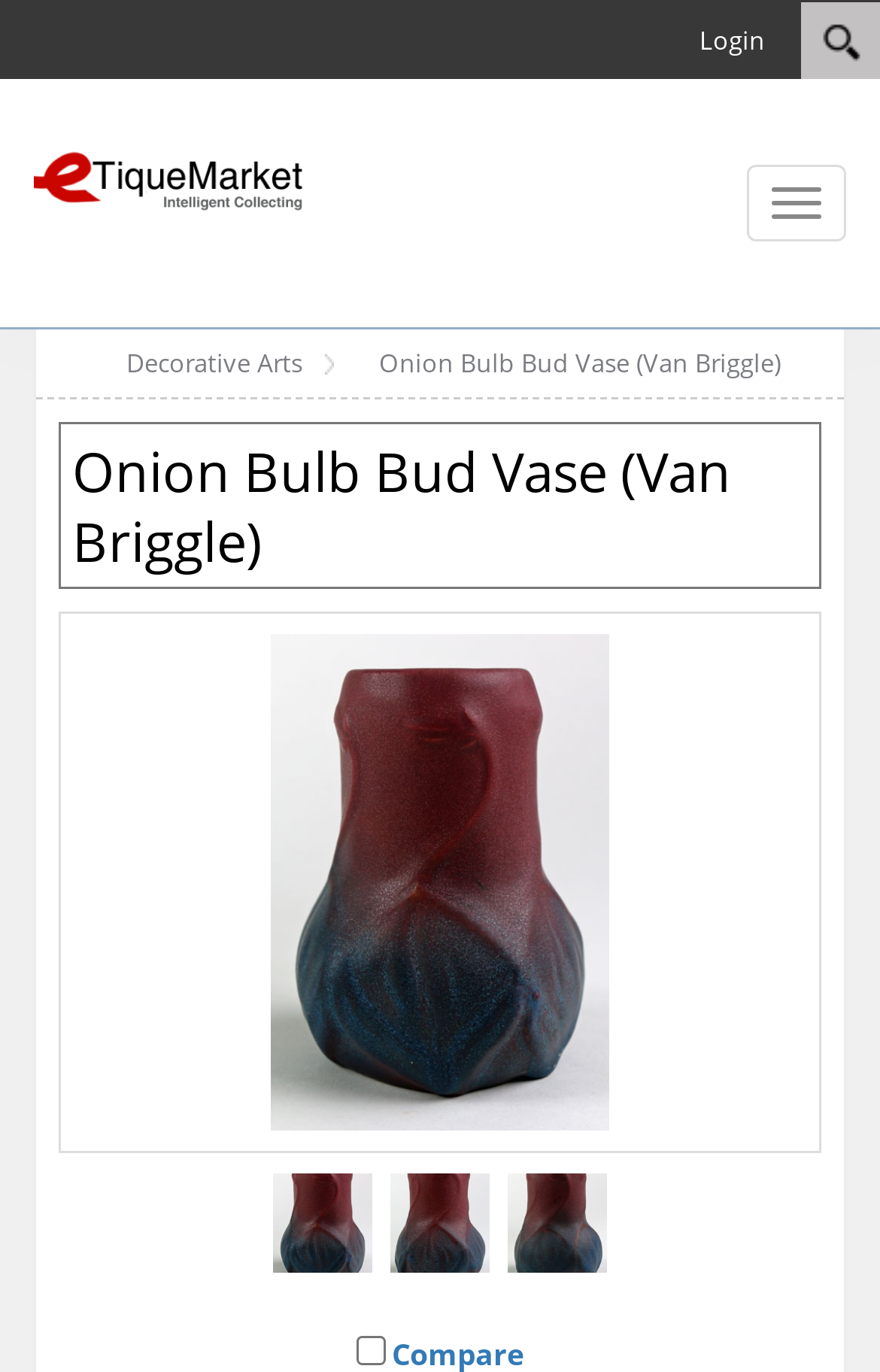Provide the bounding box coordinates for the area that should be clicked to complete the instruction: "Compare the item".

[0.404, 0.973, 0.437, 0.995]